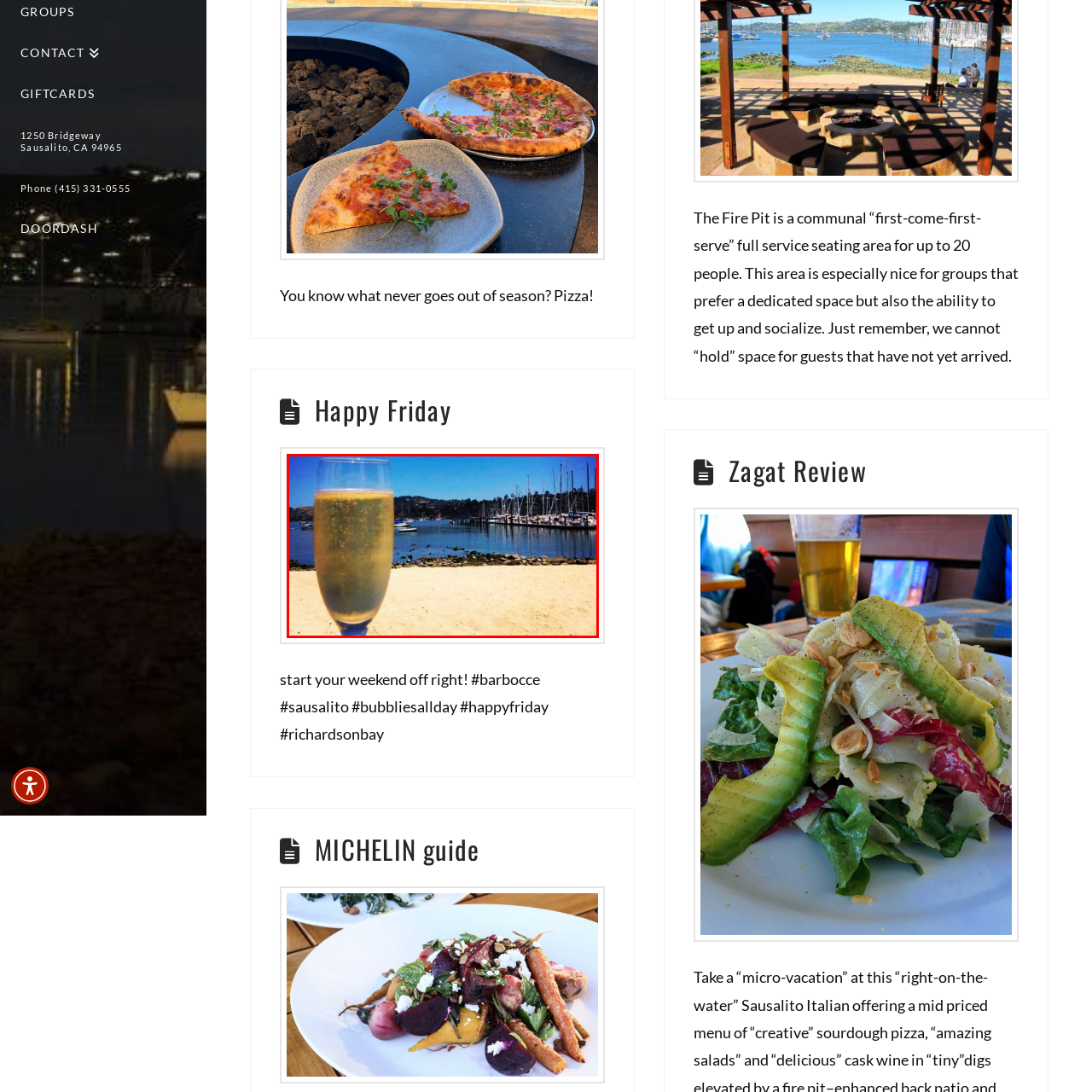What type of boats are in the marina?
Please look at the image marked with a red bounding box and provide a one-word or short-phrase answer based on what you see.

Sailboats